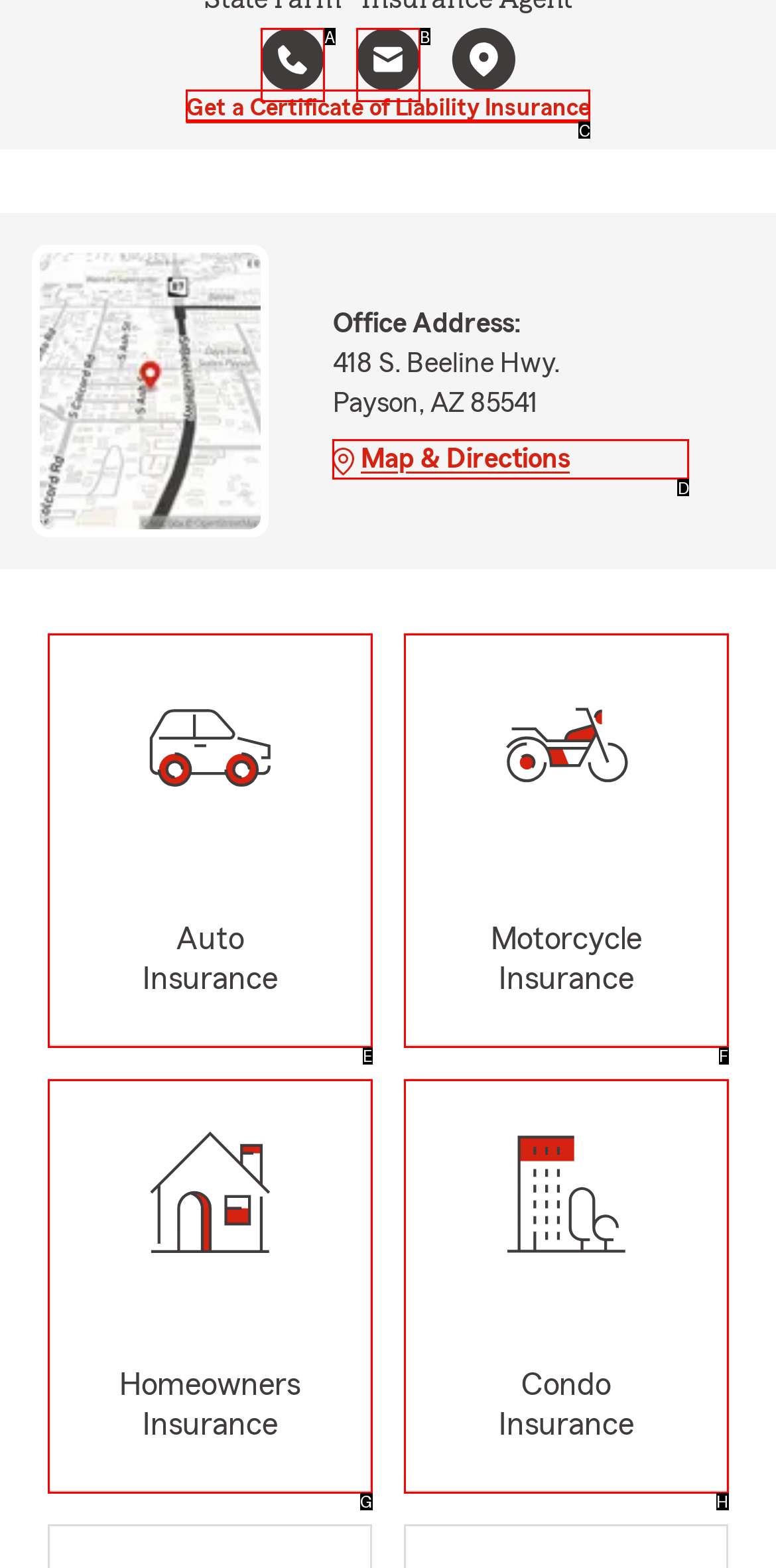Which option aligns with the description: Homeowners Insurance? Respond by selecting the correct letter.

G